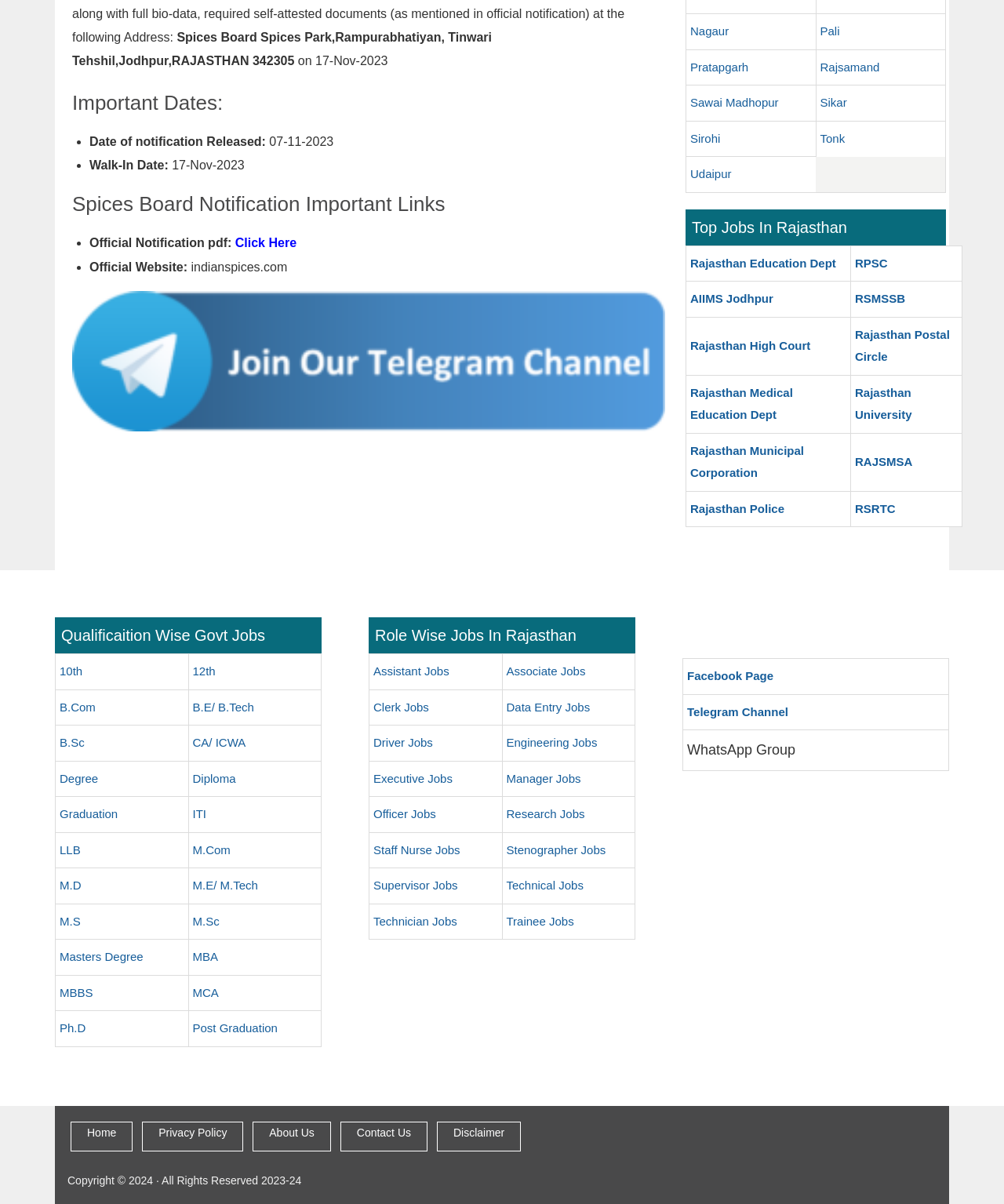Can you show the bounding box coordinates of the region to click on to complete the task described in the instruction: "View the qualification wise government jobs"?

[0.055, 0.513, 0.32, 0.543]